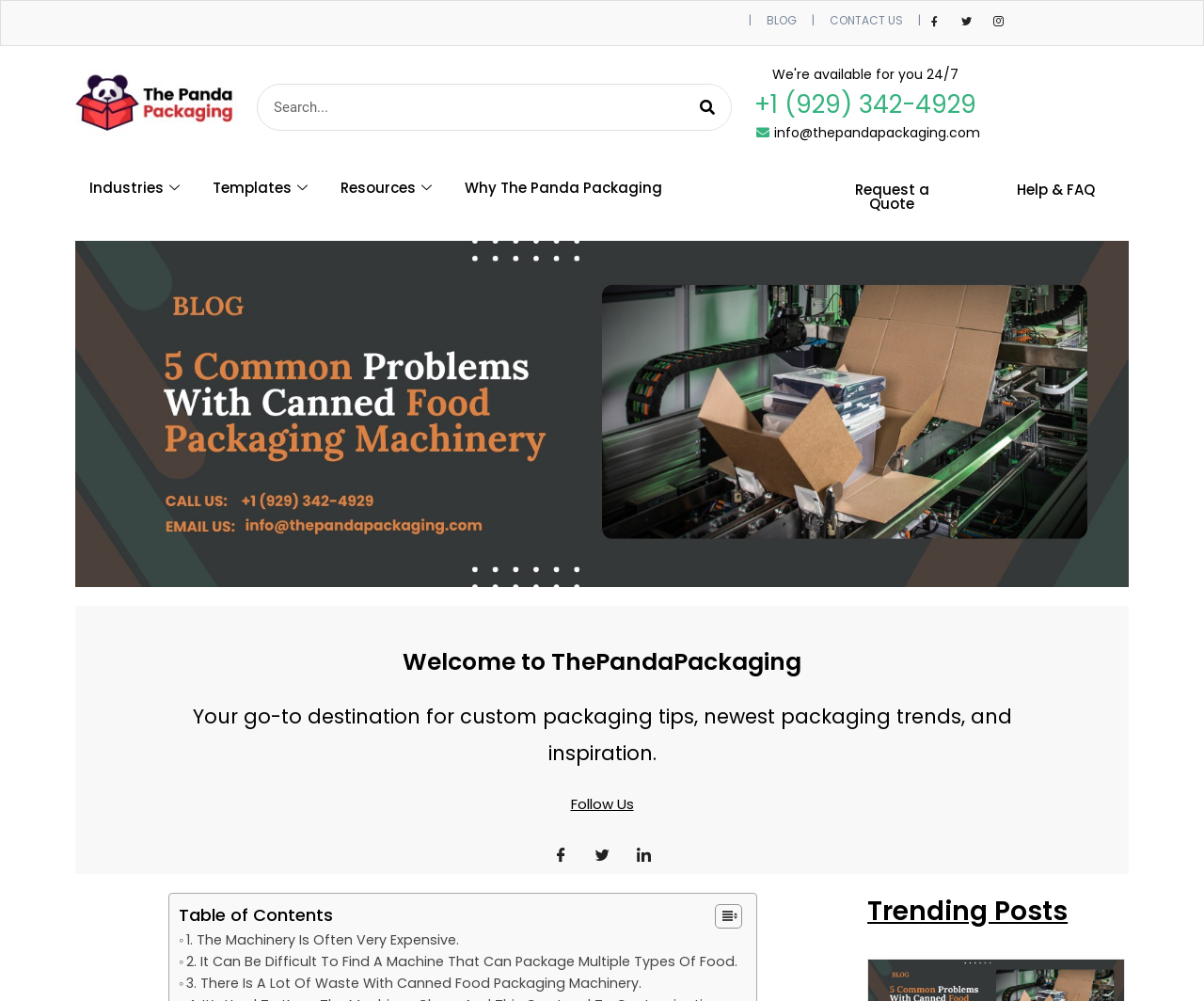What is the phone number to contact The Panda Packaging?
Offer a detailed and exhaustive answer to the question.

I found the phone number by looking at the top section of the webpage, where it says 'We're available for you 24/7' and then lists the phone number as '+1 (929) 342-4929'.